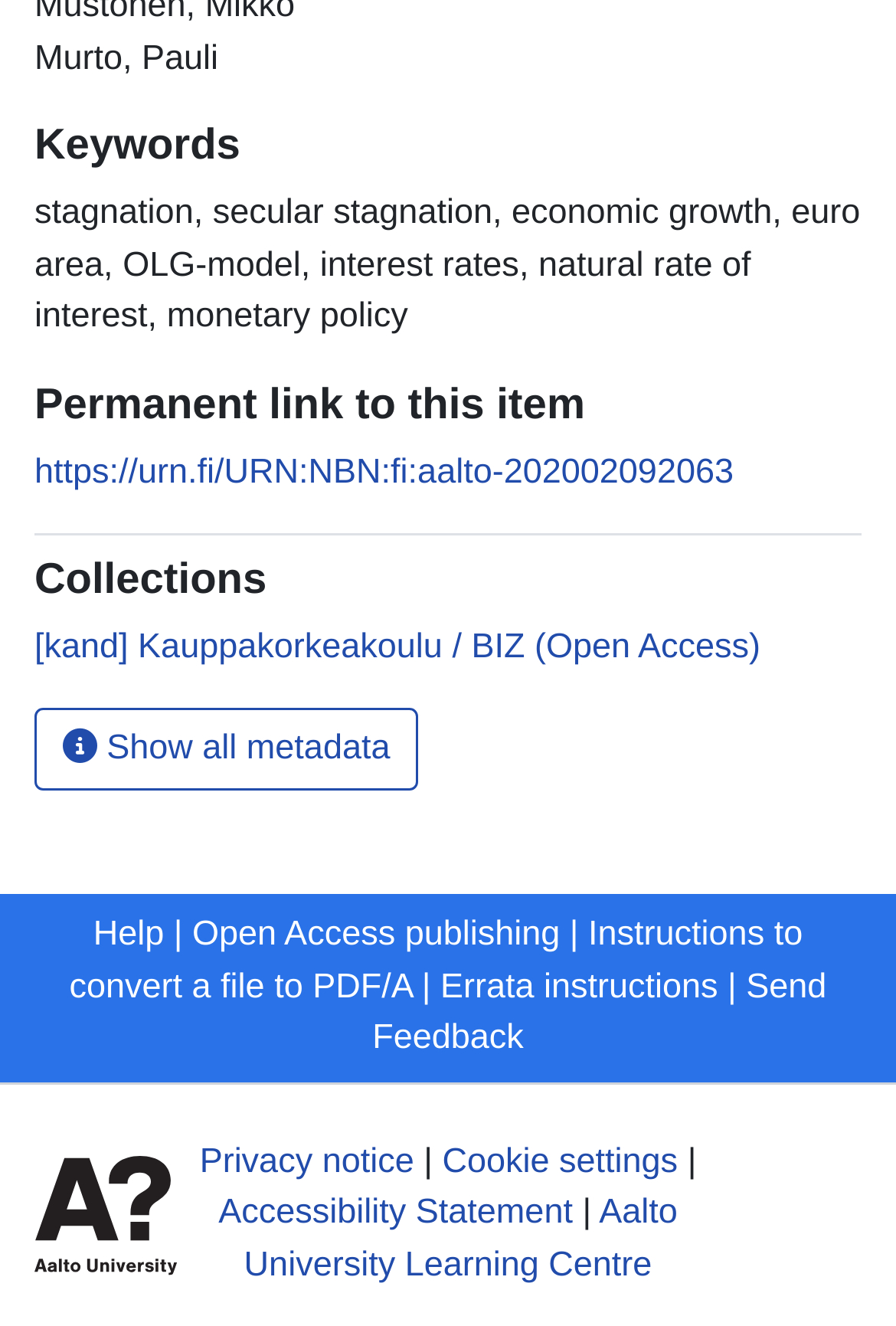Using the given description, provide the bounding box coordinates formatted as (top-left x, top-left y, bottom-right x, bottom-right y), with all values being floating point numbers between 0 and 1. Description: Aalto University Learning Centre

[0.272, 0.9, 0.756, 0.968]